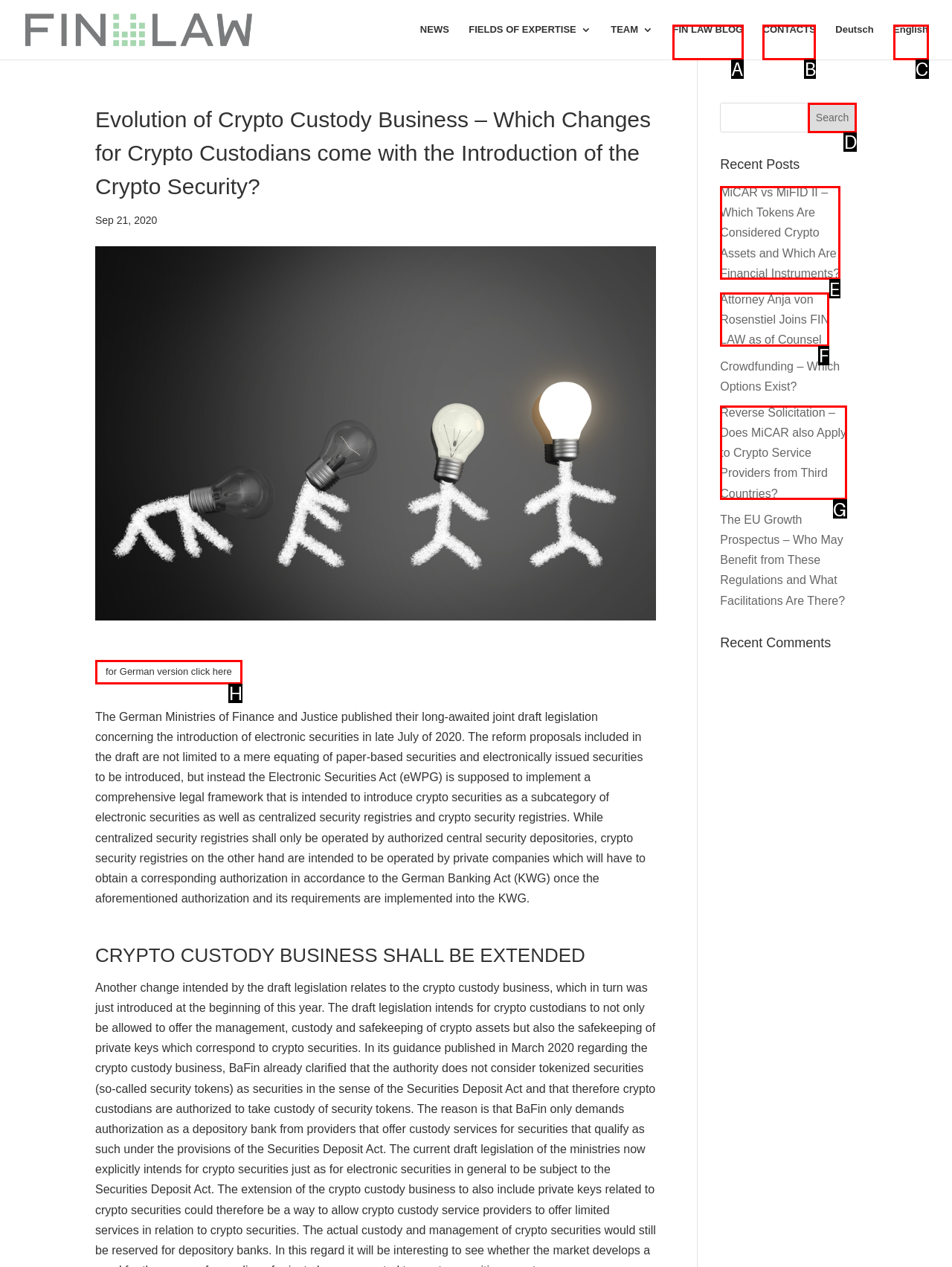Find the option that fits the given description: Customize
Answer with the letter representing the correct choice directly.

None